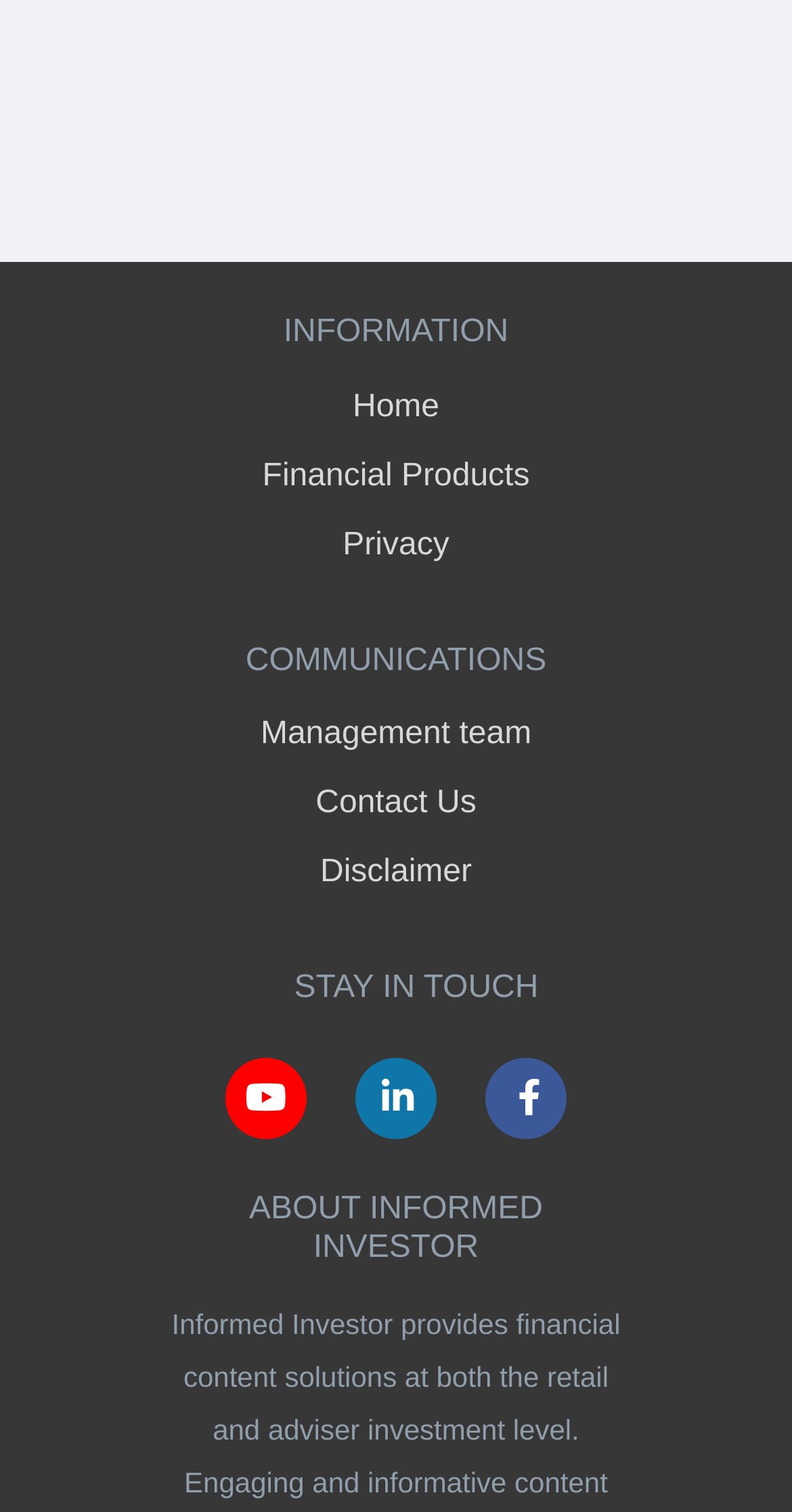Locate the bounding box coordinates of the UI element described by: "Home". Provide the coordinates as four float numbers between 0 and 1, formatted as [left, top, right, bottom].

[0.445, 0.257, 0.555, 0.28]